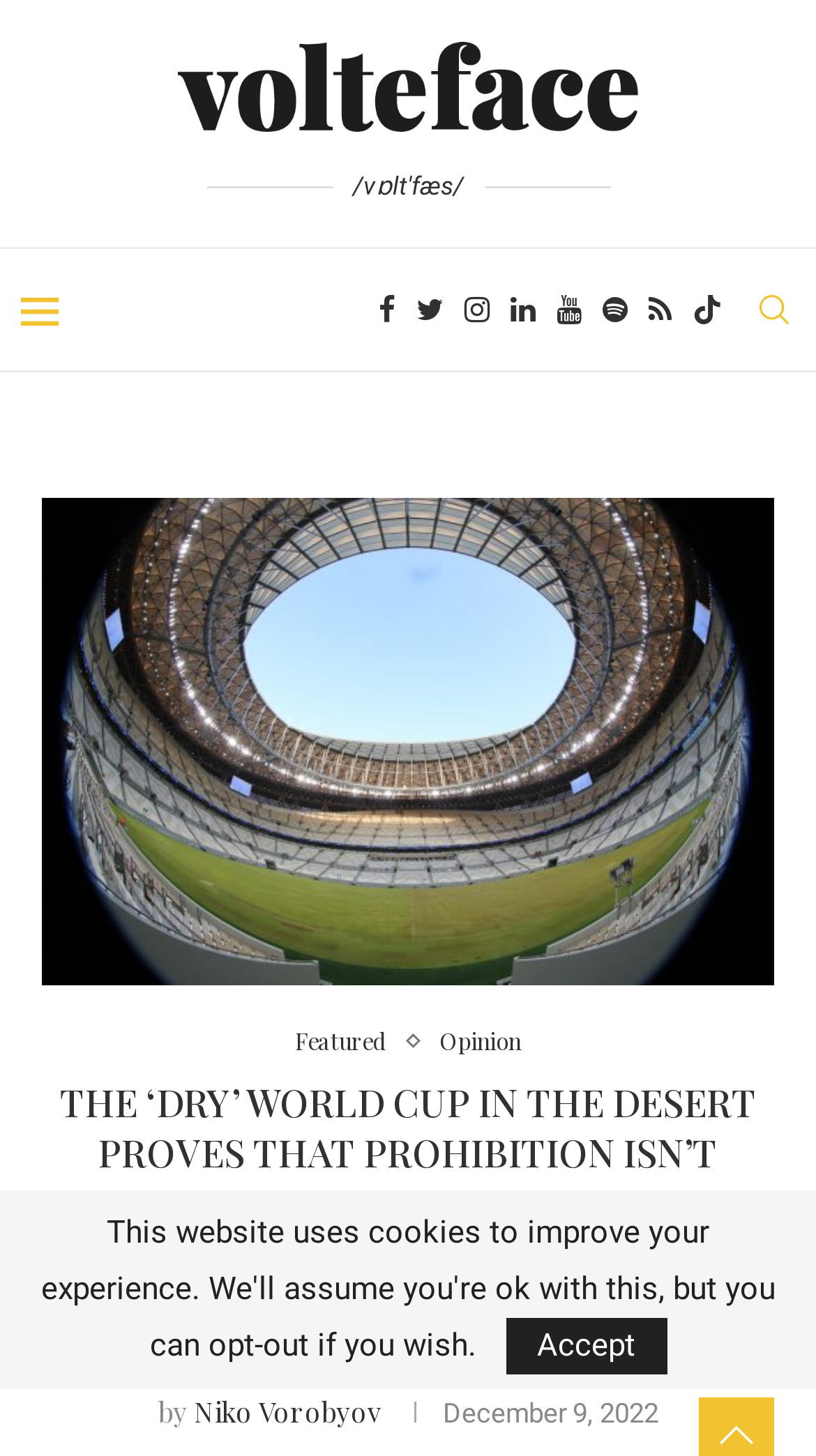Generate a thorough explanation of the webpage's elements.

This webpage appears to be an article from Volteface, a publication focused on opinion and featured pieces. At the top, there is a logo of Volteface, accompanied by a link to the publication's homepage. Below the logo, there is a horizontal layout table containing several social media links, including Facebook, Twitter, Instagram, and more, which are aligned side by side.

The main content of the article begins with a heading that reads "THE ‘DRY’ WORLD CUP IN THE DESERT PROVES THAT PROHIBITION ISN’T BASED ON SCIENCE" in a large font size. Below this heading, there is a subheading that summarizes the article, stating "The last minute u-turn on the sale of alcohol for almost all fans is evidence of the ideological and moral roots of prohibition...".

The article is written by Niko Vorobyov, as indicated by a byline below the subheading. The publication date, December 9, 2022, is displayed next to the author's name. At the bottom of the page, there is a link to accept some terms or conditions.

There are no images directly related to the article's content, but there is a small image above the social media links, which appears to be a decorative element. Overall, the webpage has a clean and simple layout, with a focus on presenting the article's content in a clear and readable manner.